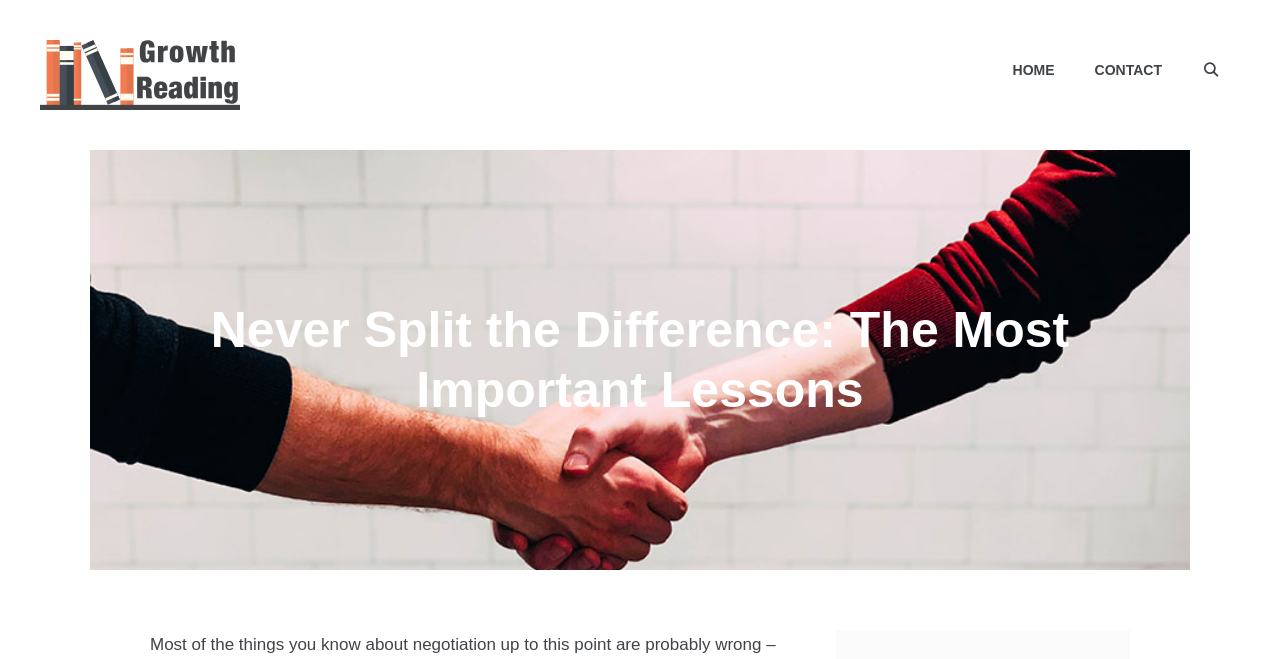Extract the main title from the webpage.

Never Split the Difference: The Most Important Lessons